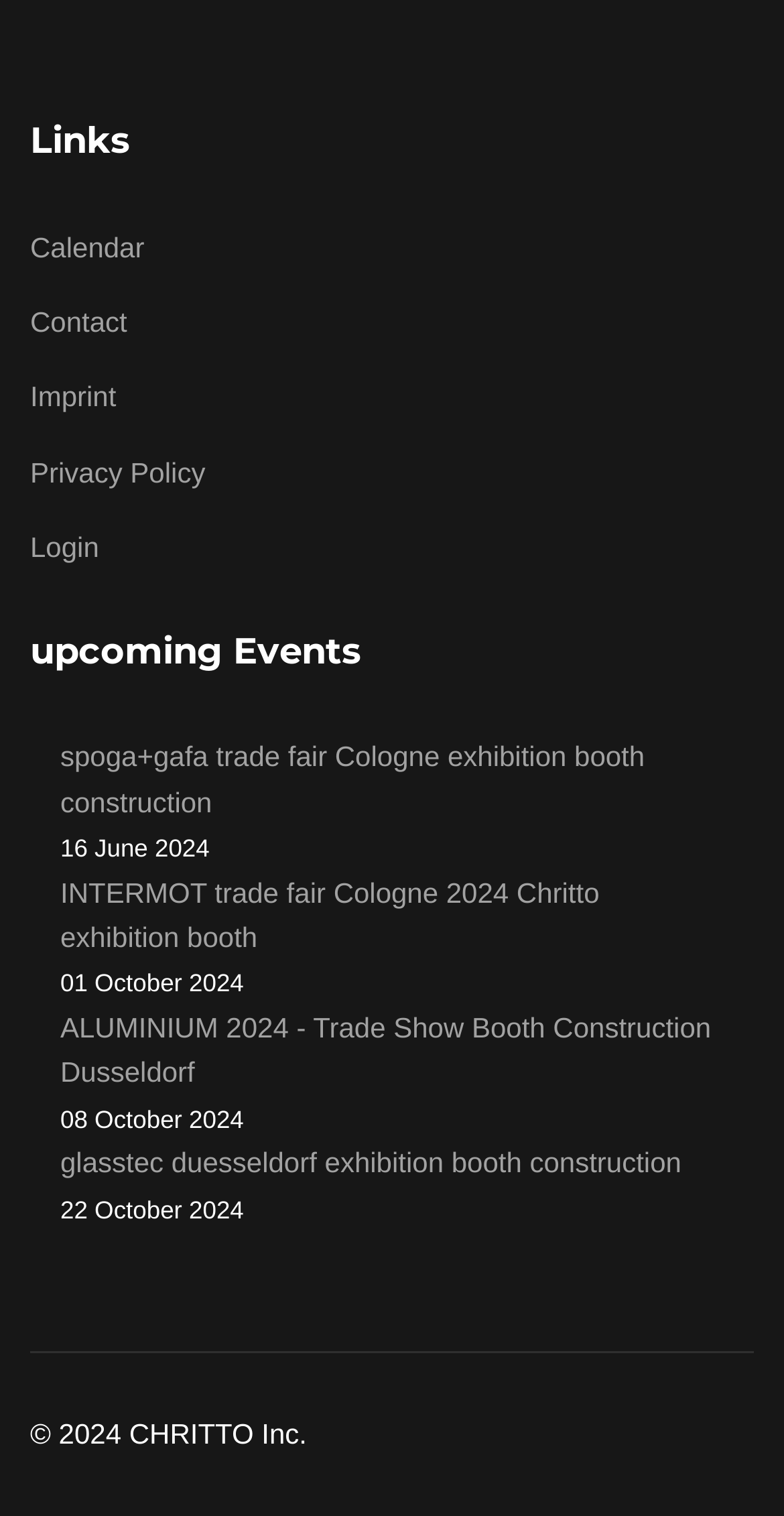Determine the bounding box coordinates for the clickable element to execute this instruction: "View upcoming Events". Provide the coordinates as four float numbers between 0 and 1, i.e., [left, top, right, bottom].

[0.038, 0.416, 0.962, 0.445]